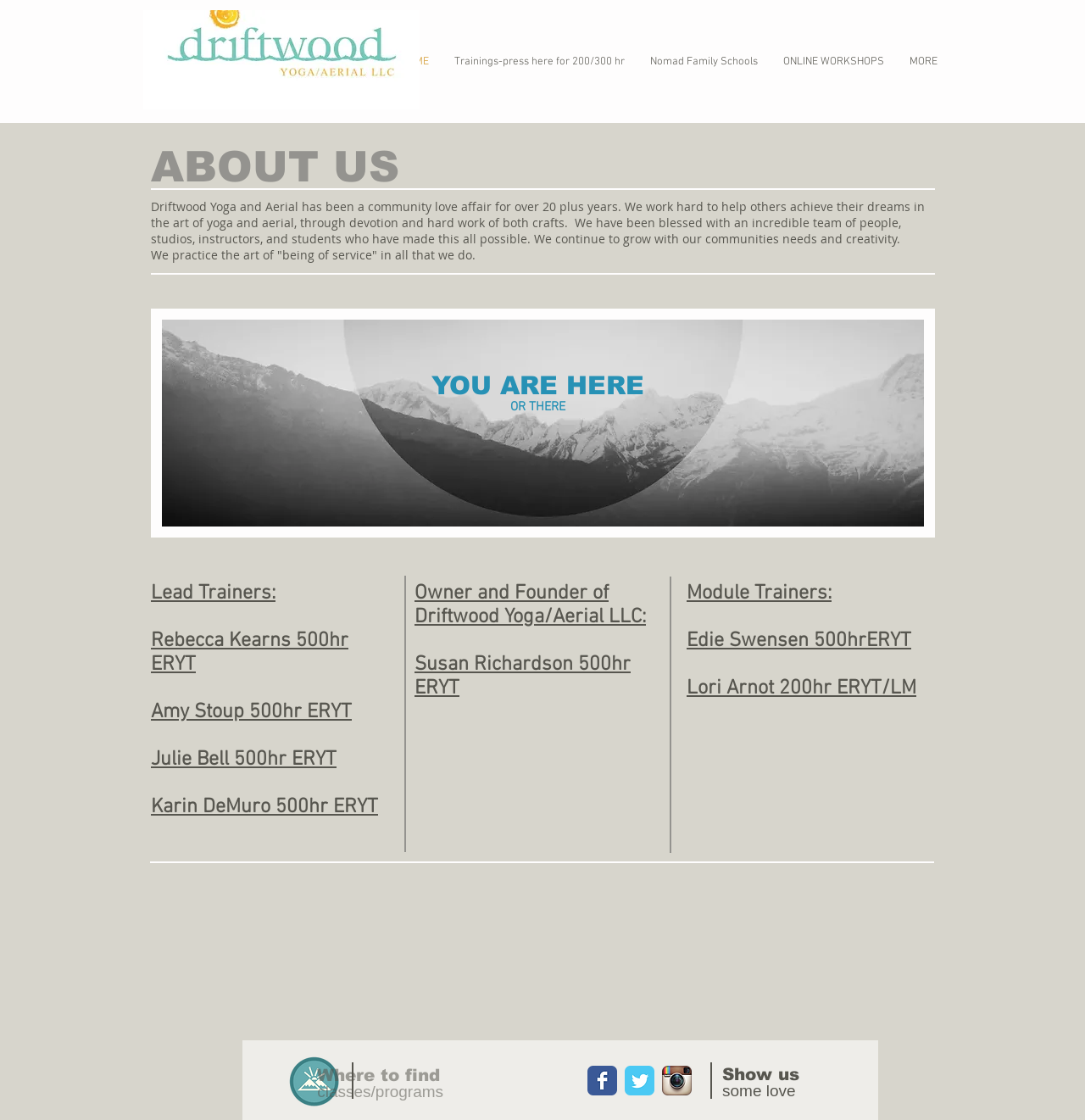Find and indicate the bounding box coordinates of the region you should select to follow the given instruction: "View Nomad Family Schools".

[0.588, 0.048, 0.71, 0.058]